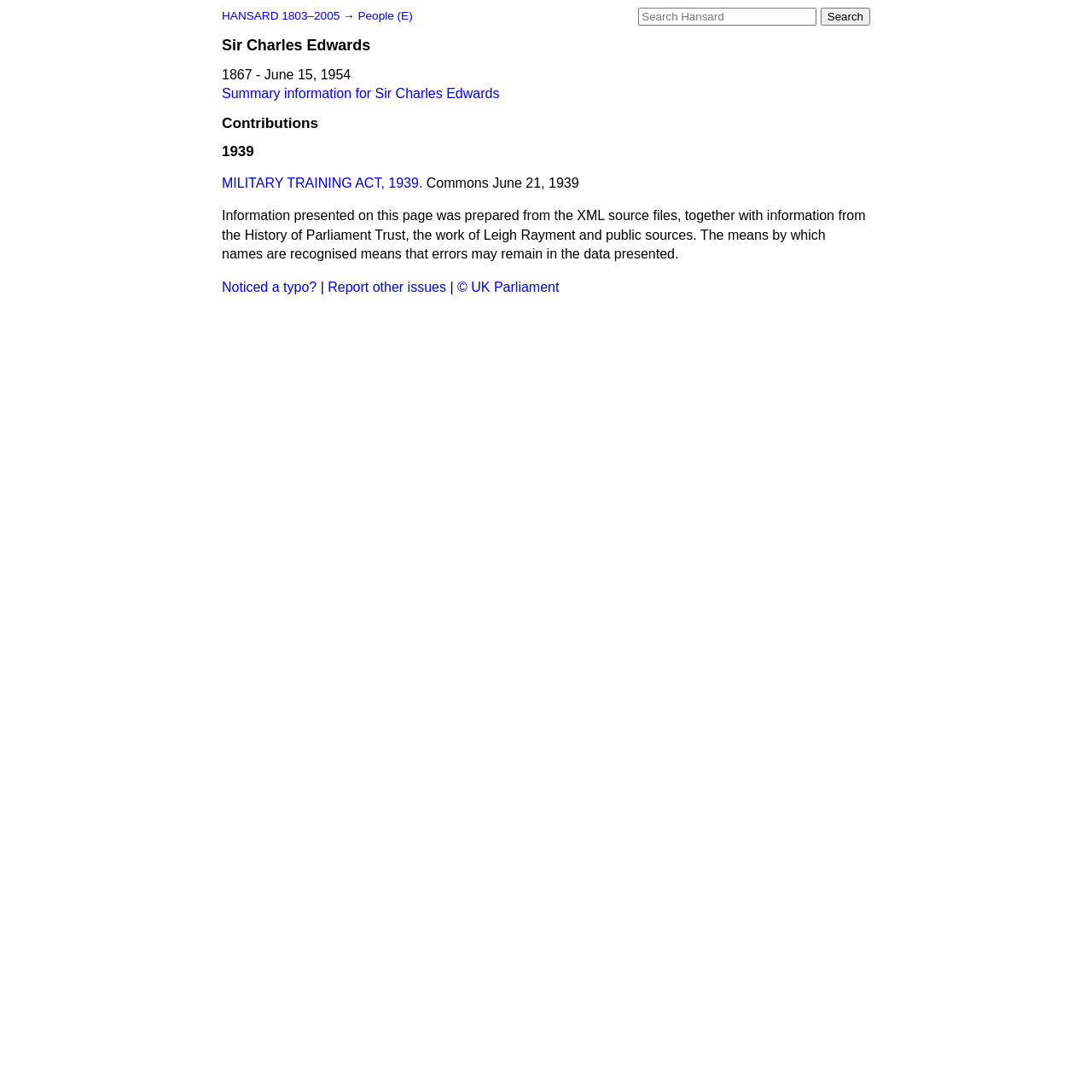Give a one-word or one-phrase response to the question:
What is the name of the person on this webpage?

Sir Charles Edwards